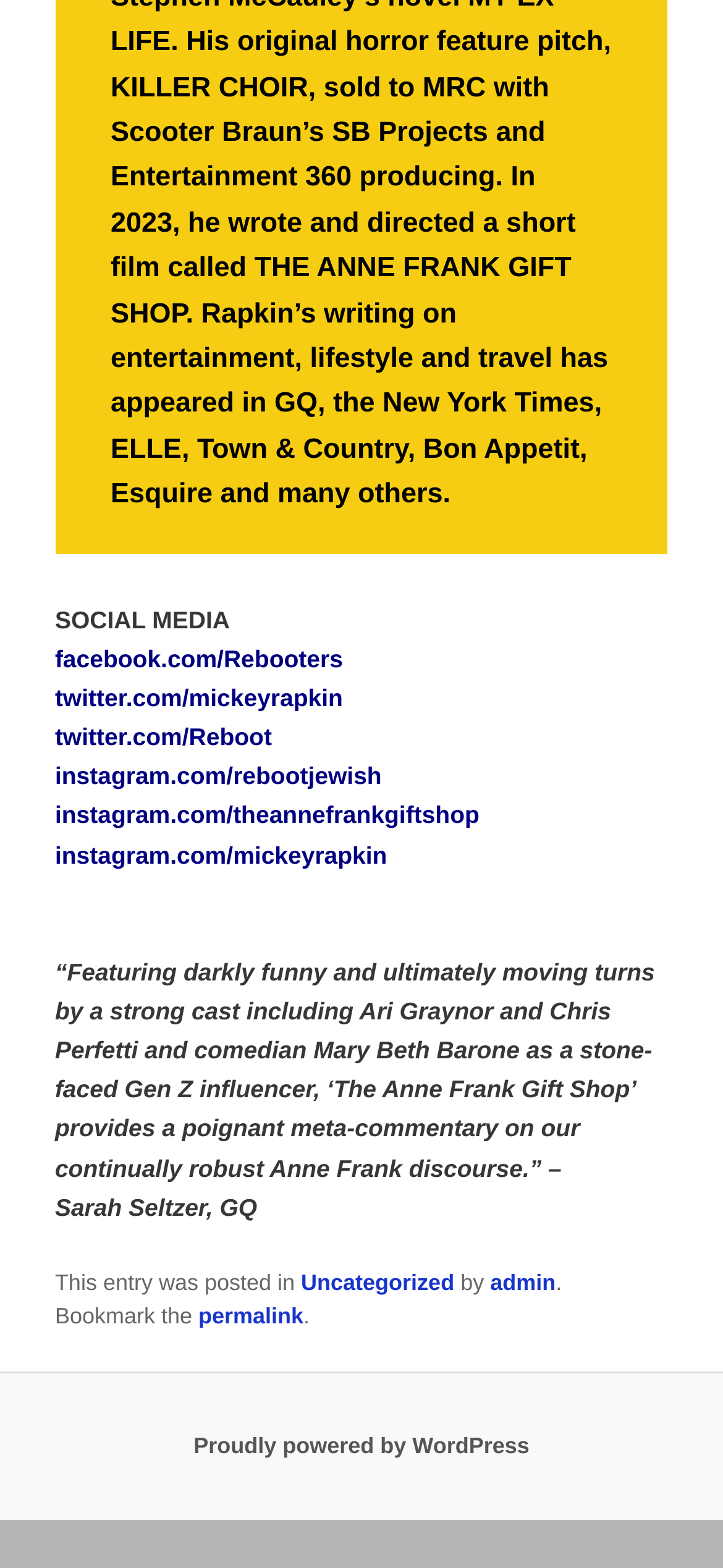Specify the bounding box coordinates of the element's area that should be clicked to execute the given instruction: "View the admin's profile". The coordinates should be four float numbers between 0 and 1, i.e., [left, top, right, bottom].

[0.678, 0.81, 0.769, 0.826]